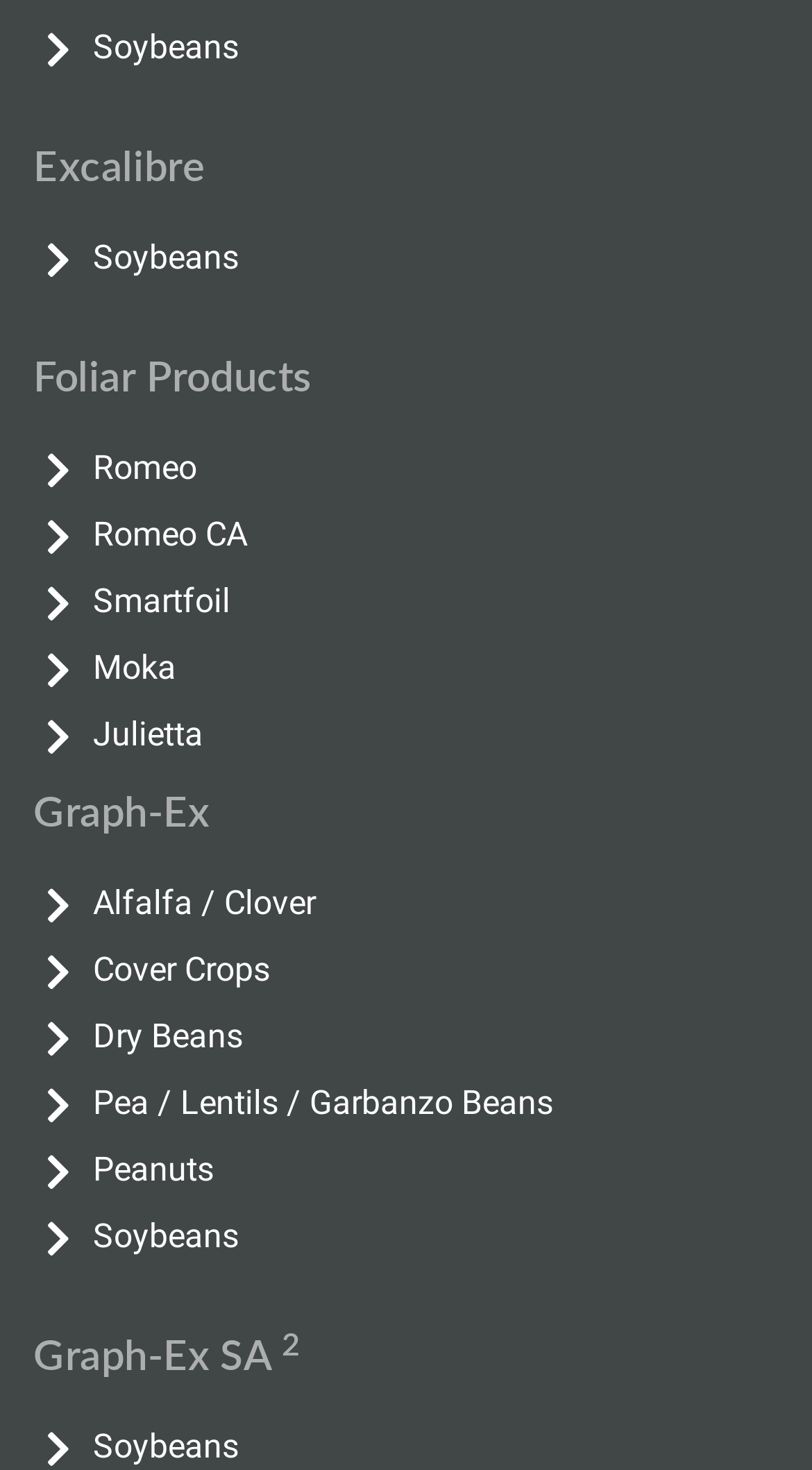Determine the bounding box coordinates of the clickable element to complete this instruction: "View categories". Provide the coordinates in the format of four float numbers between 0 and 1, [left, top, right, bottom].

None